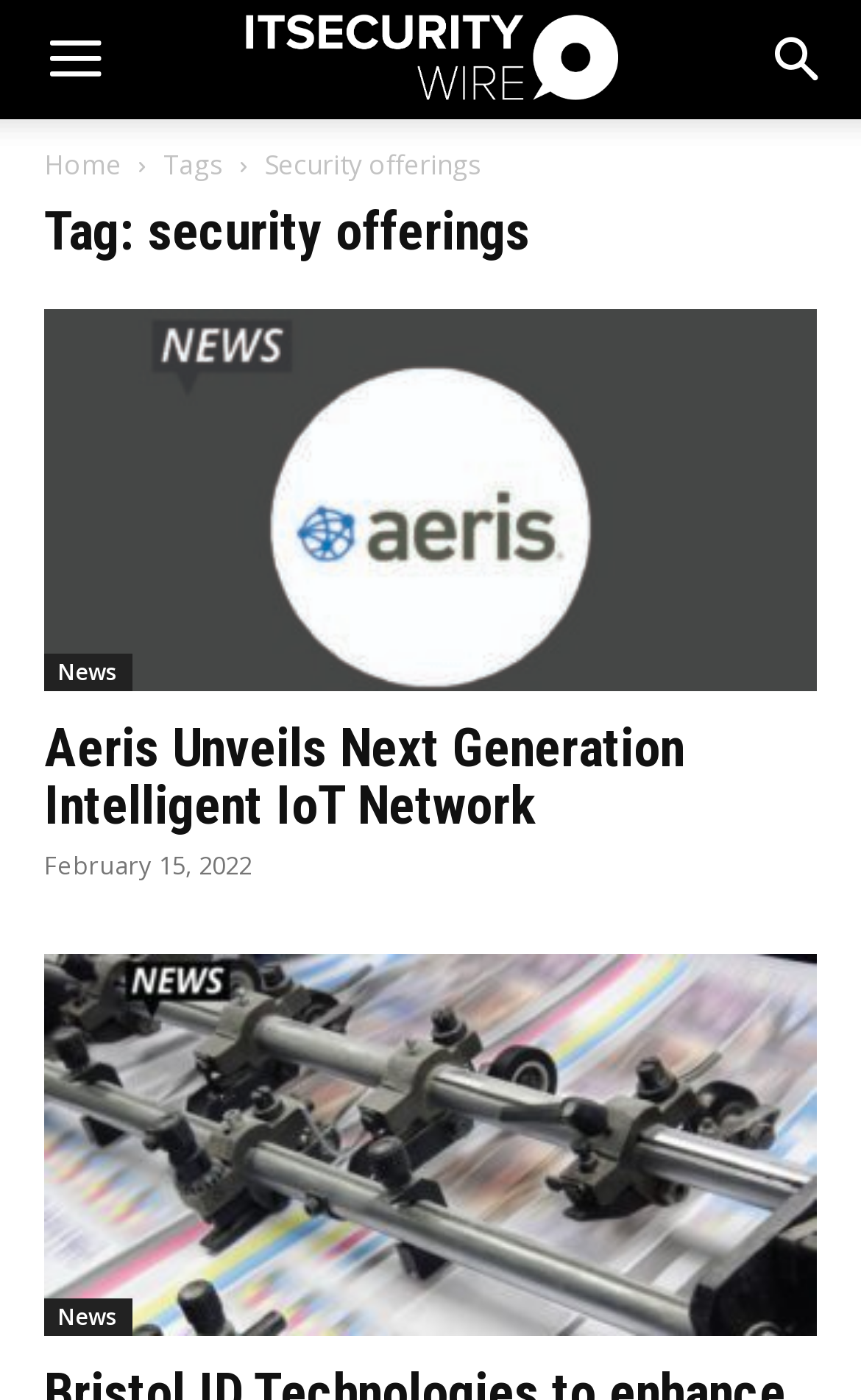Specify the bounding box coordinates of the region I need to click to perform the following instruction: "Go to home page". The coordinates must be four float numbers in the range of 0 to 1, i.e., [left, top, right, bottom].

[0.051, 0.104, 0.141, 0.131]